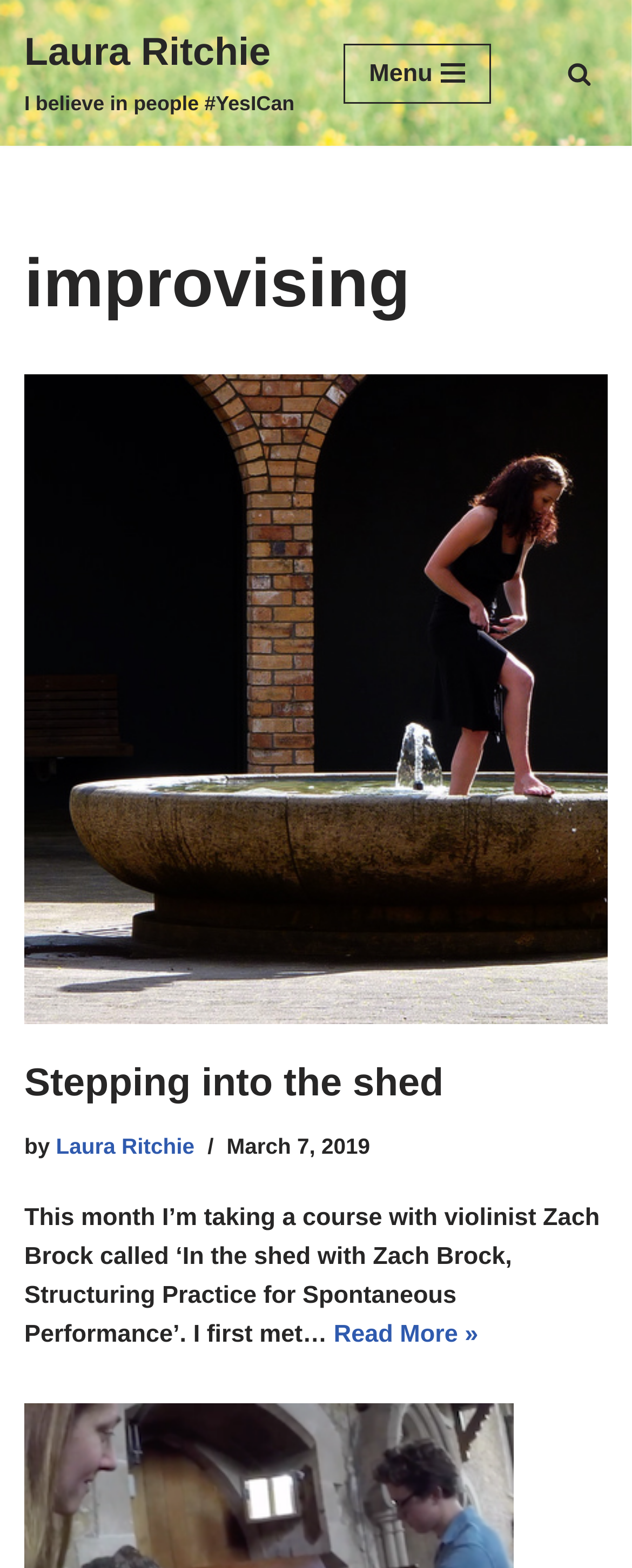What is the name of the course mentioned in the article?
Please look at the screenshot and answer in one word or a short phrase.

In the shed with Zach Brock